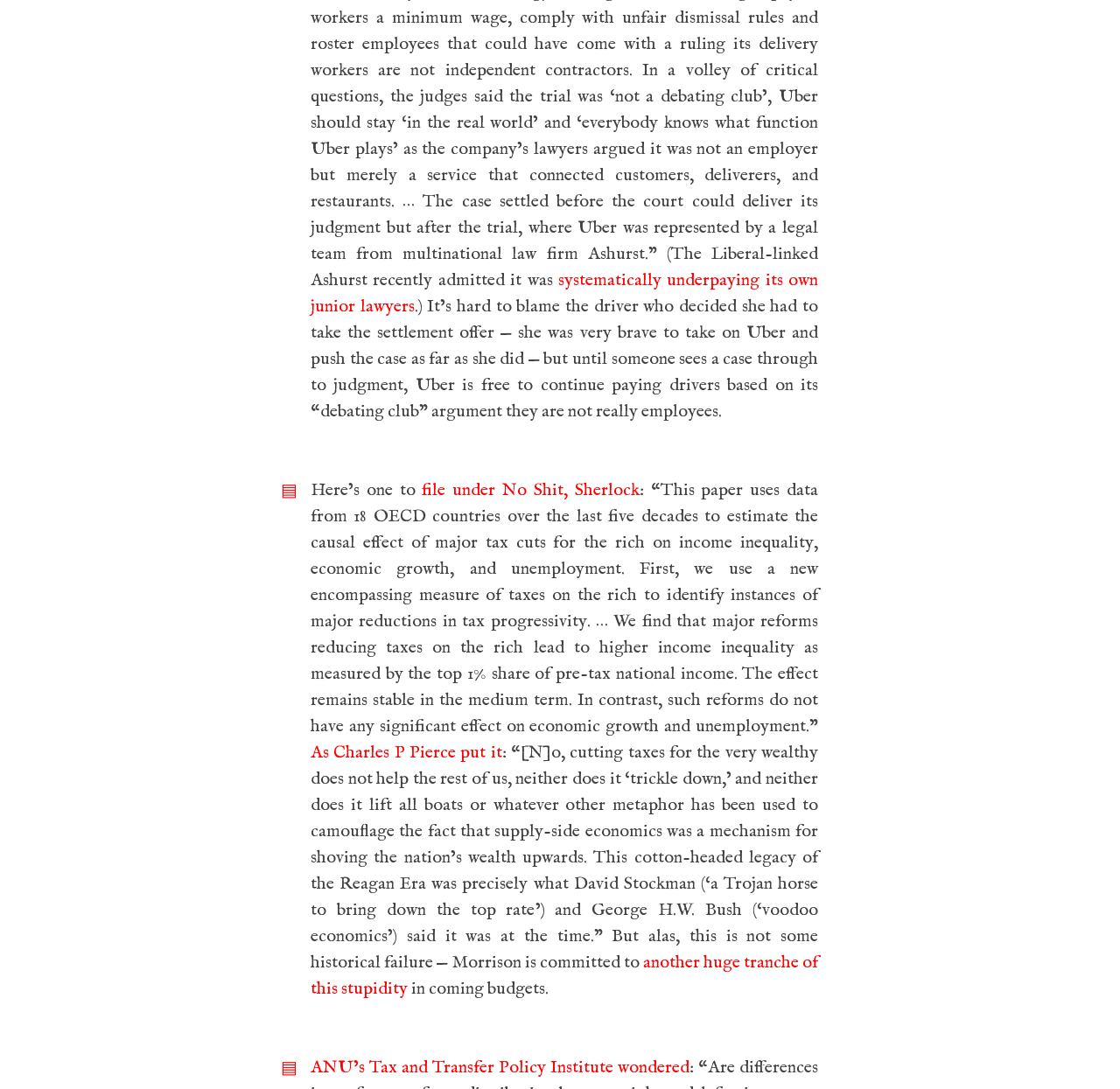Bounding box coordinates are specified in the format (top-left x, top-left y, bottom-right x, bottom-right y). All values are floating point numbers bounded between 0 and 1. Please provide the bounding box coordinate of the region this sentence describes: file under No Shit, Sherlock

[0.377, 0.44, 0.571, 0.46]